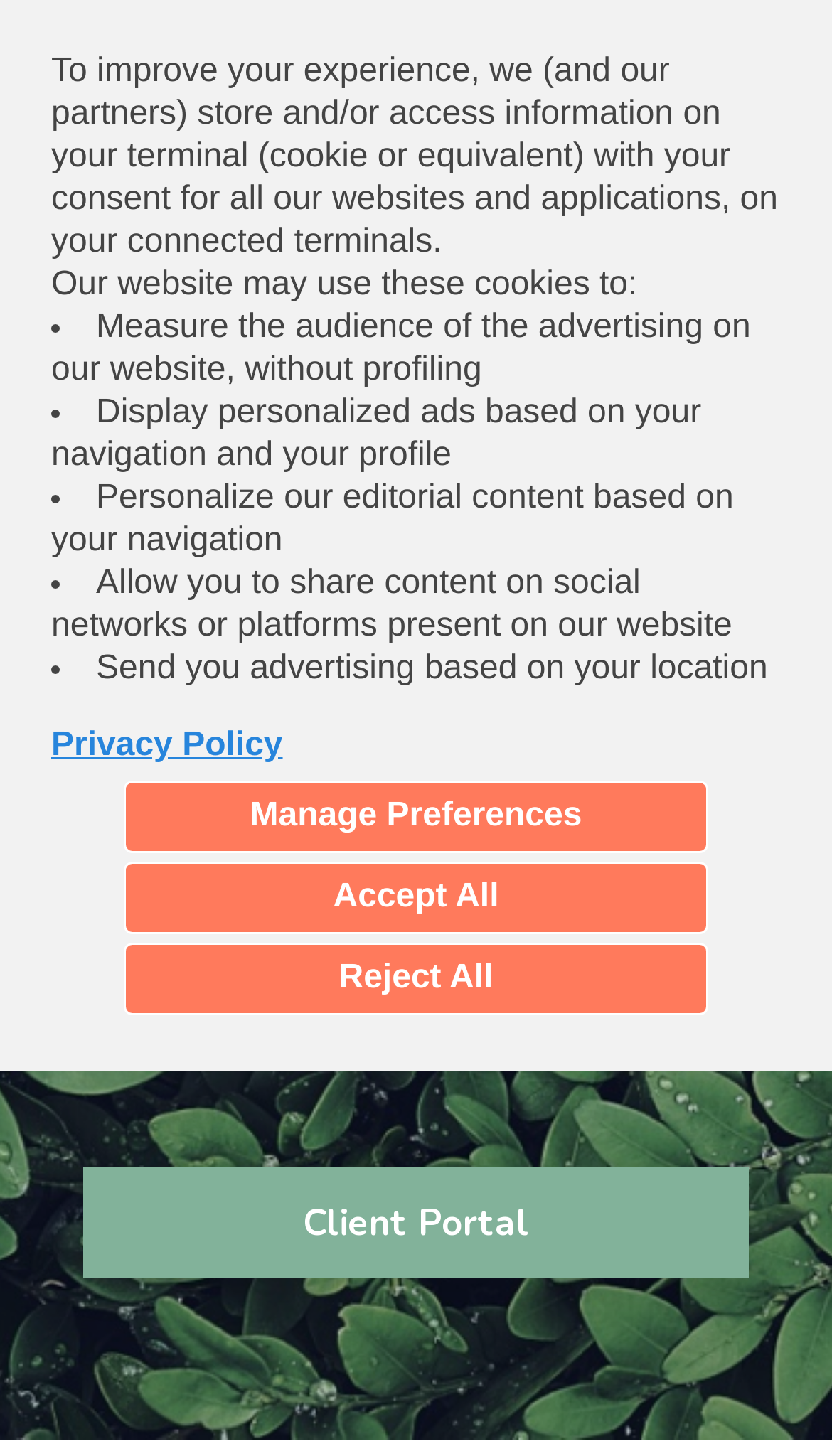Refer to the image and provide an in-depth answer to the question: 
What types of therapy does Anna Parnes, PhD provide?

I found the types of therapy provided by Anna Parnes, PhD by looking at the static text element with the bounding box coordinates [0.086, 0.531, 0.914, 0.728], which contains the text 'Individual, family and group therapy for children, adolescents, young adults and adults'.